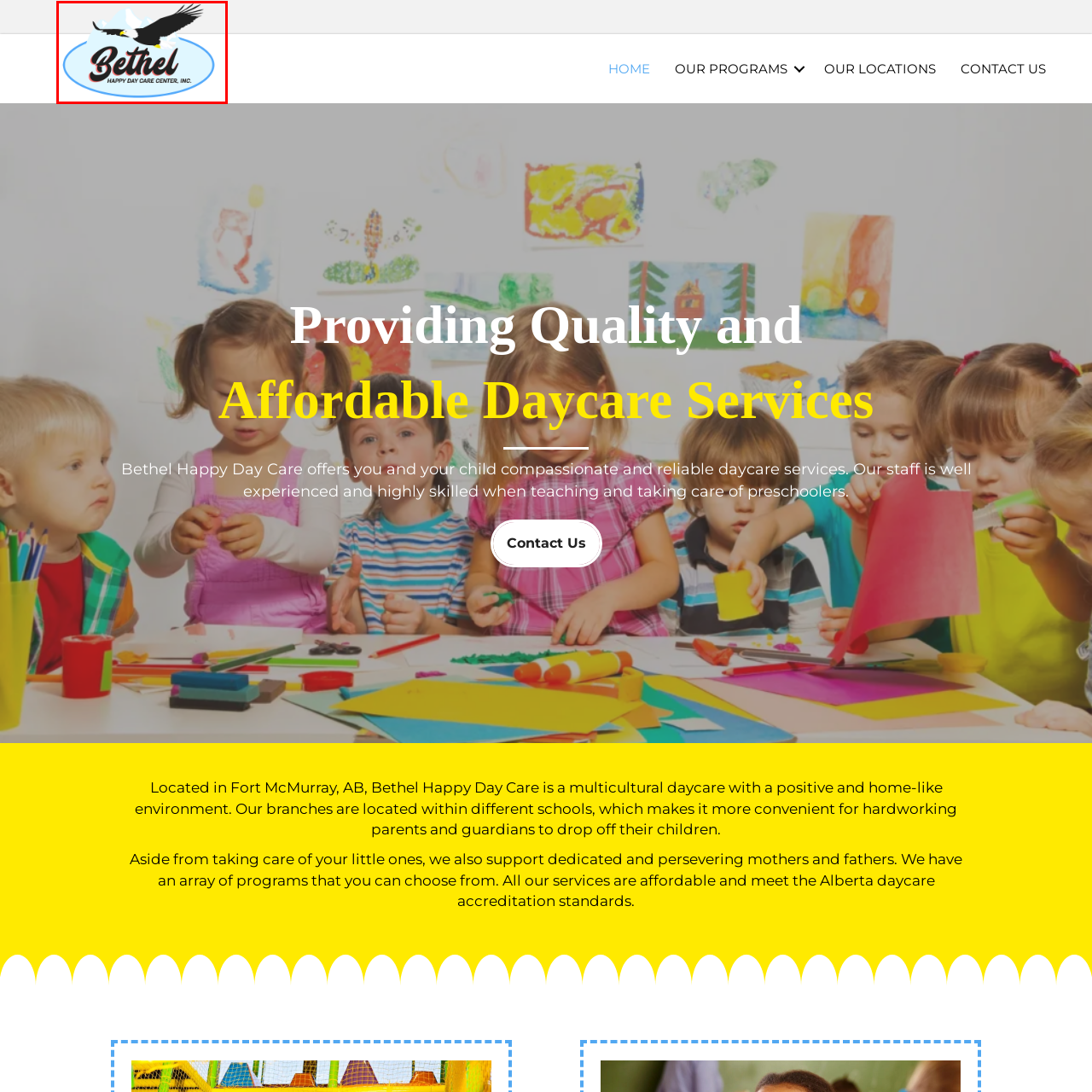Inspect the area within the red bounding box and elaborate on the following question with a detailed answer using the image as your reference: What is the focus of the center?

The phrase 'HAPPY DAY CARE CENTER, INC.' appears in a more understated font, emphasizing the center's focus on providing childcare services to families in Fort McMurray, AB.